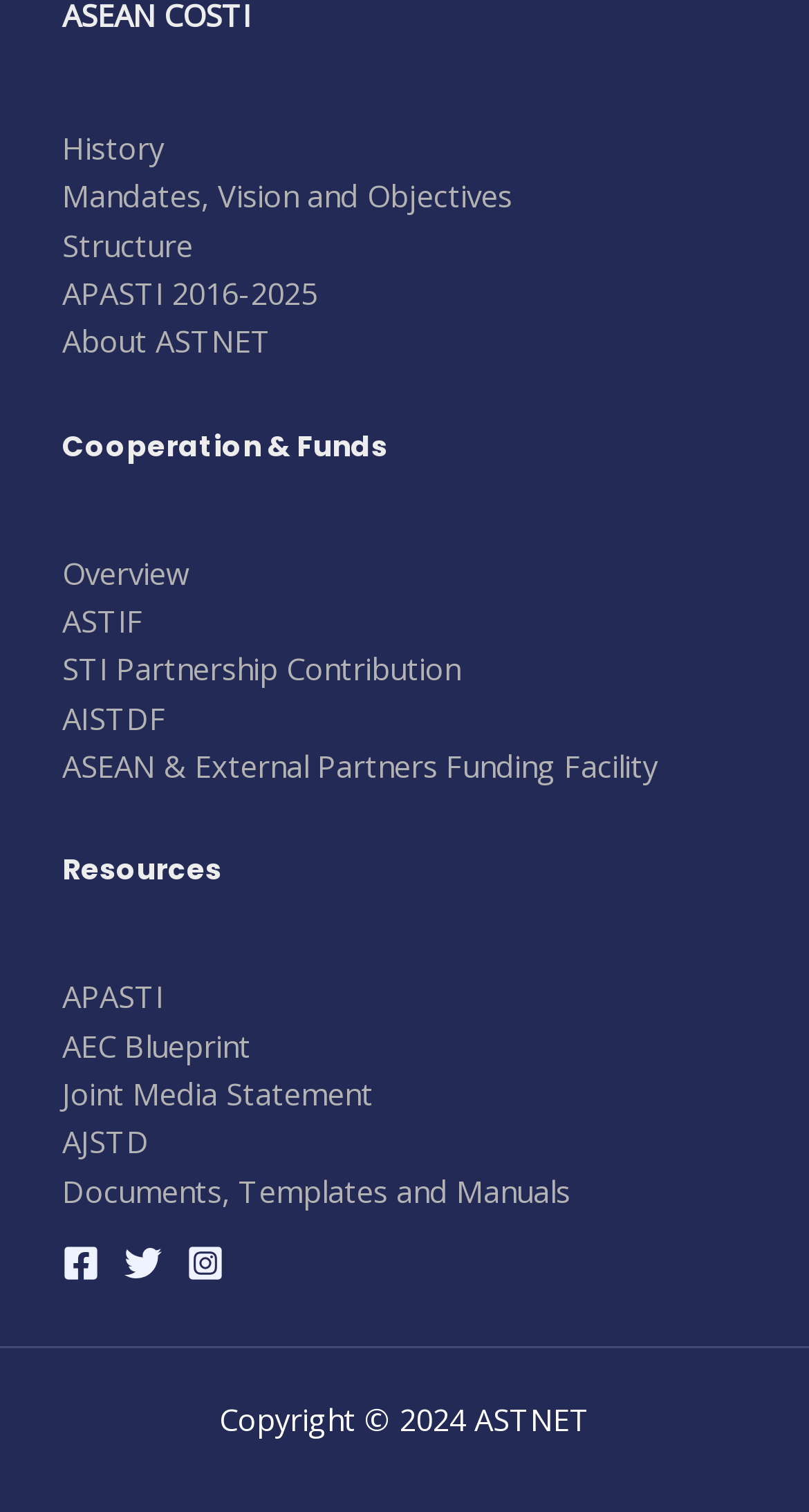Please determine the bounding box coordinates for the element that should be clicked to follow these instructions: "Follow ASTNET on Facebook".

[0.077, 0.823, 0.123, 0.848]